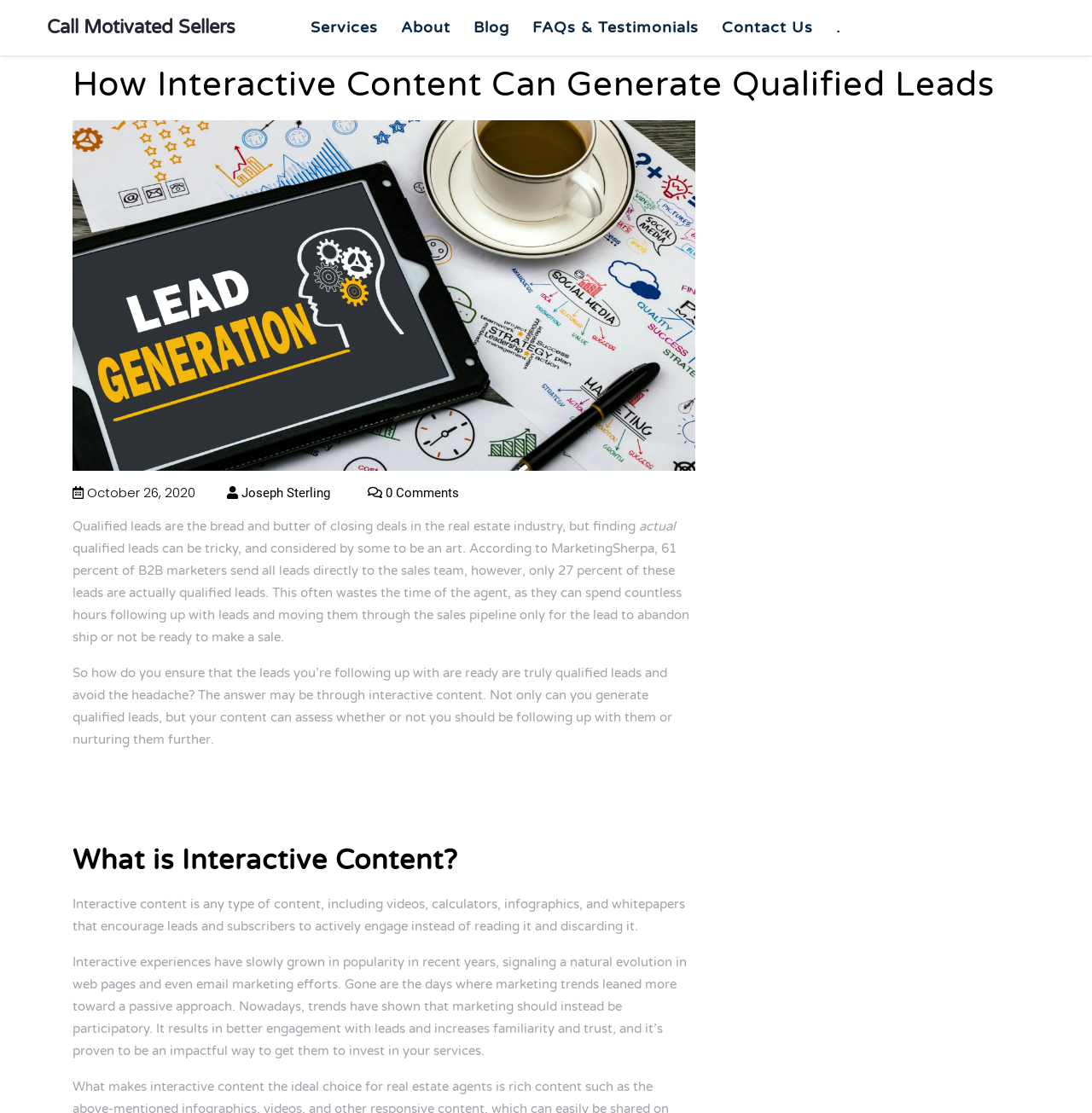Given the following UI element description: "Services", find the bounding box coordinates in the webpage screenshot.

[0.273, 0.015, 0.357, 0.035]